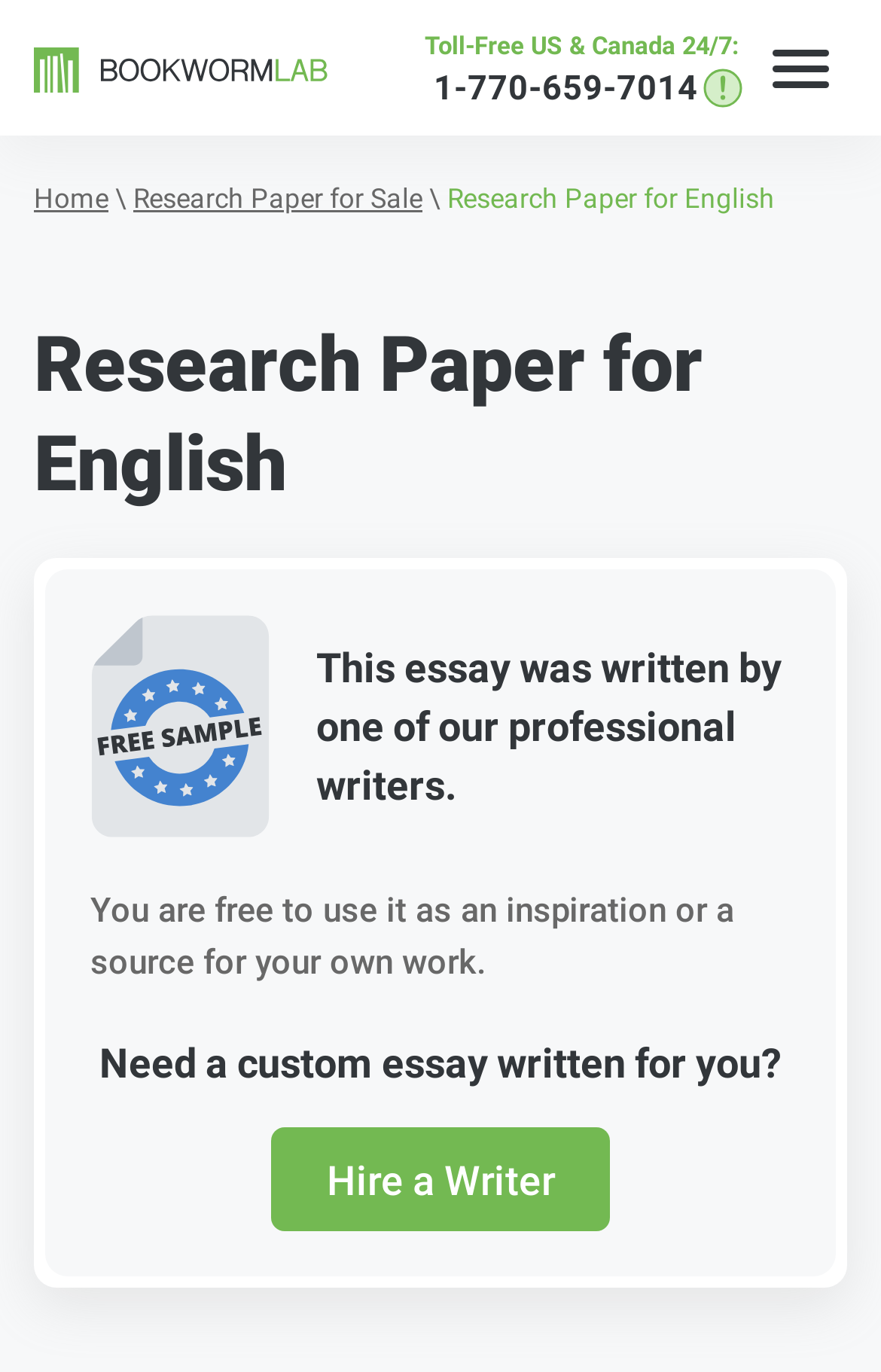Given the element description Hire a Writer, predict the bounding box coordinates for the UI element in the webpage screenshot. The format should be (top-left x, top-left y, bottom-right x, bottom-right y), and the values should be between 0 and 1.

[0.308, 0.822, 0.692, 0.897]